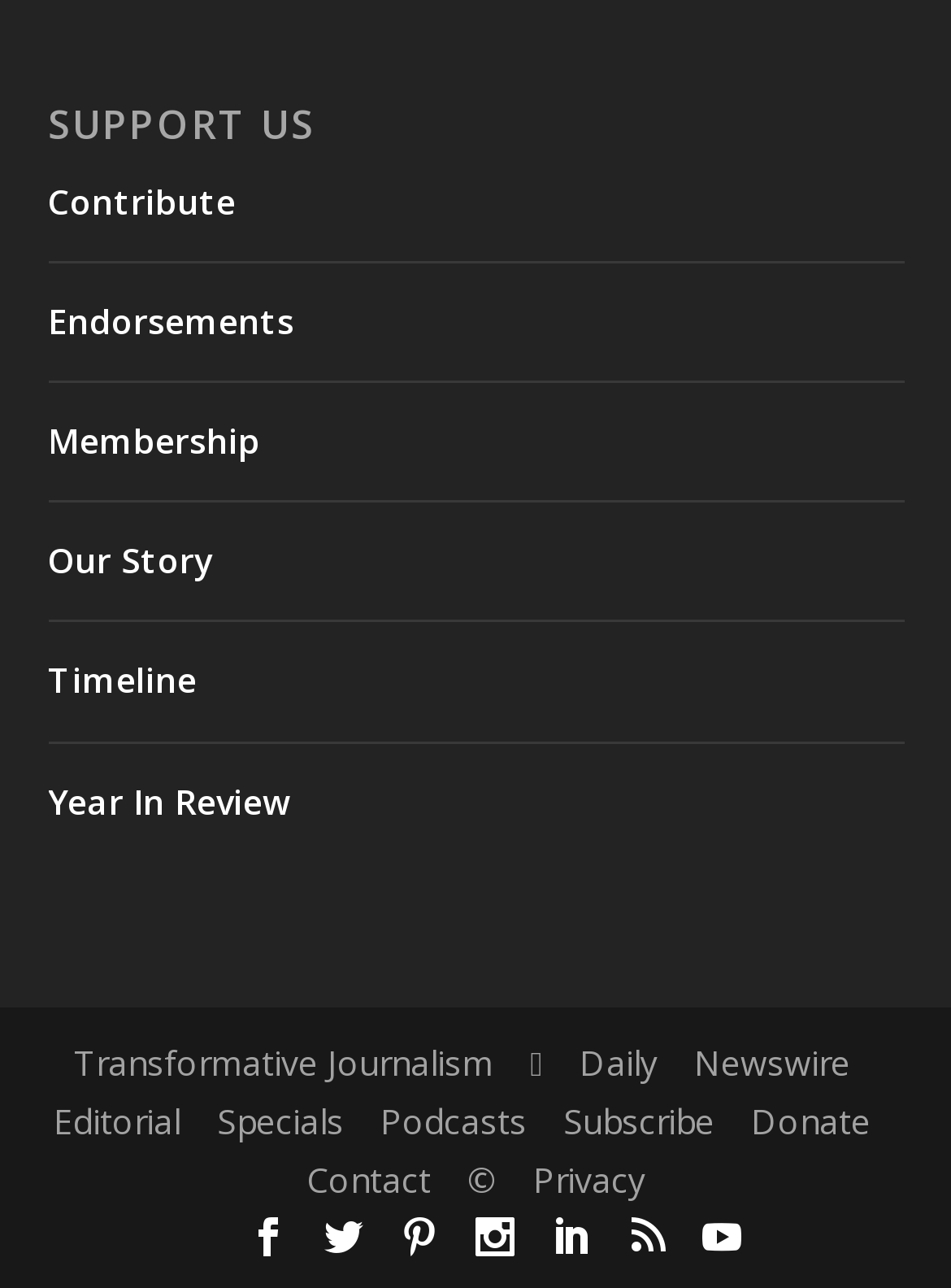Provide a one-word or short-phrase answer to the question:
What is the first link in the webpage?

Contribute